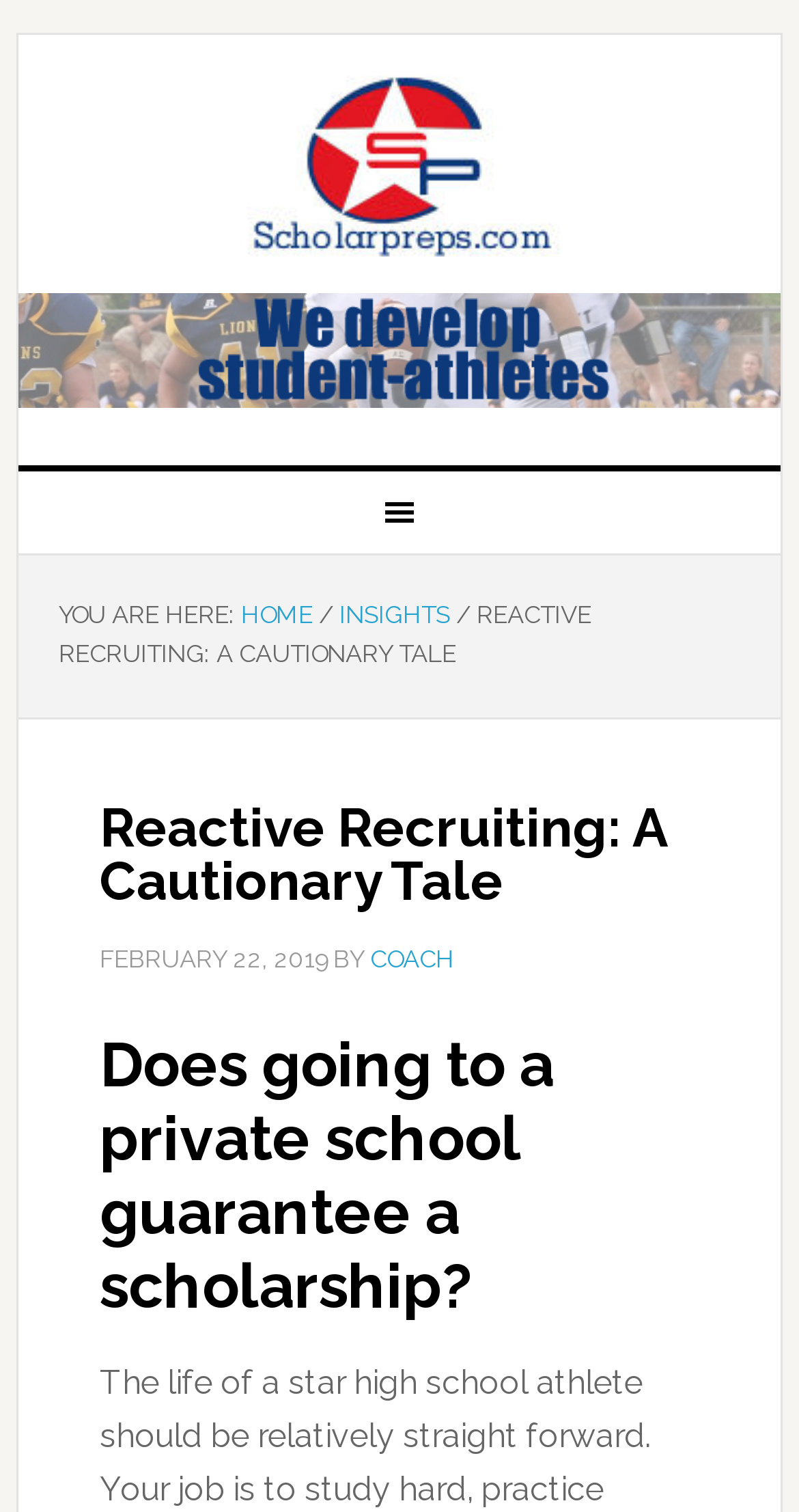Locate the bounding box coordinates of the UI element described by: "Scholarpreps". The bounding box coordinates should consist of four float numbers between 0 and 1, i.e., [left, top, right, bottom].

[0.023, 0.05, 0.977, 0.172]